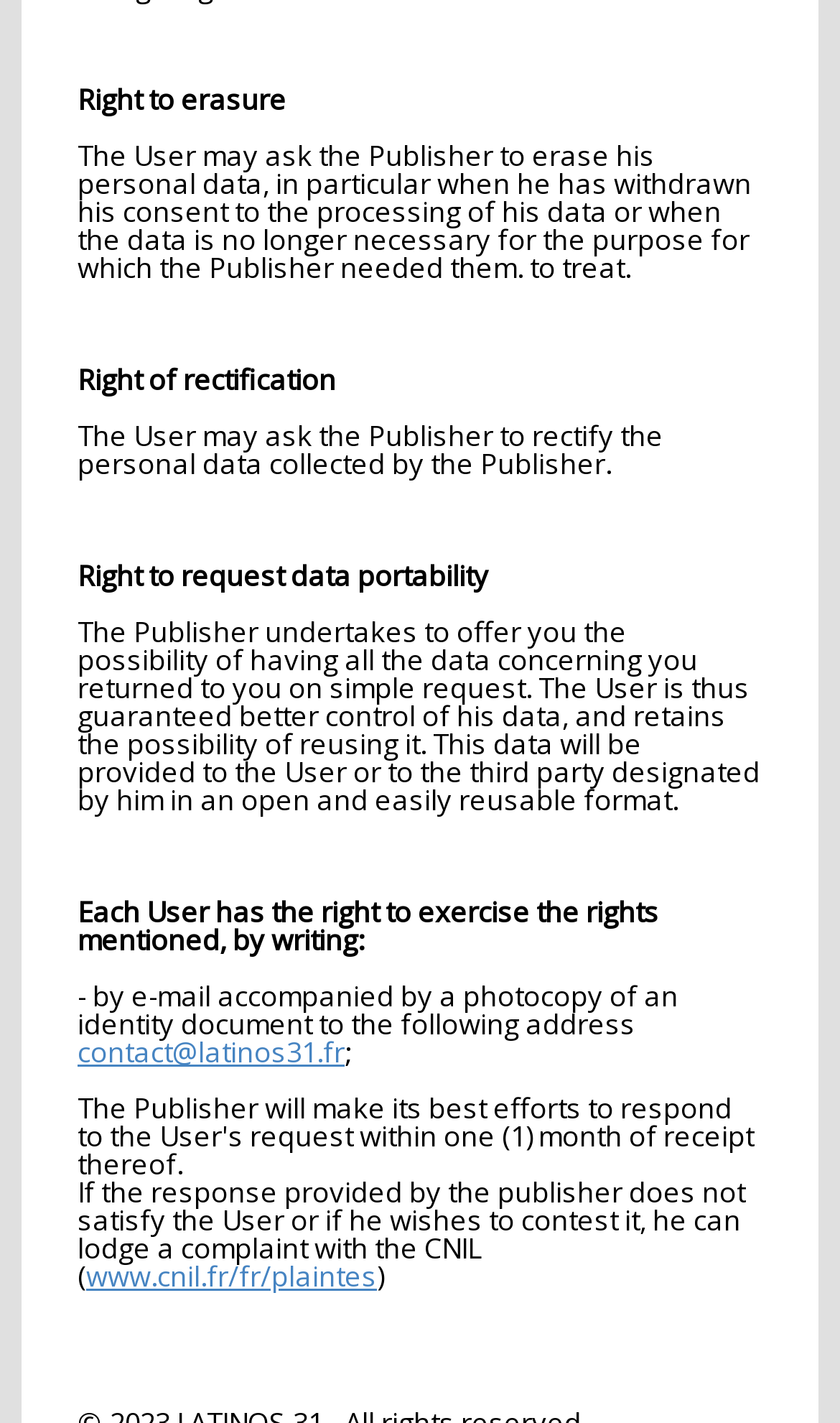How can a user exercise his rights?
Refer to the image and provide a one-word or short phrase answer.

By writing